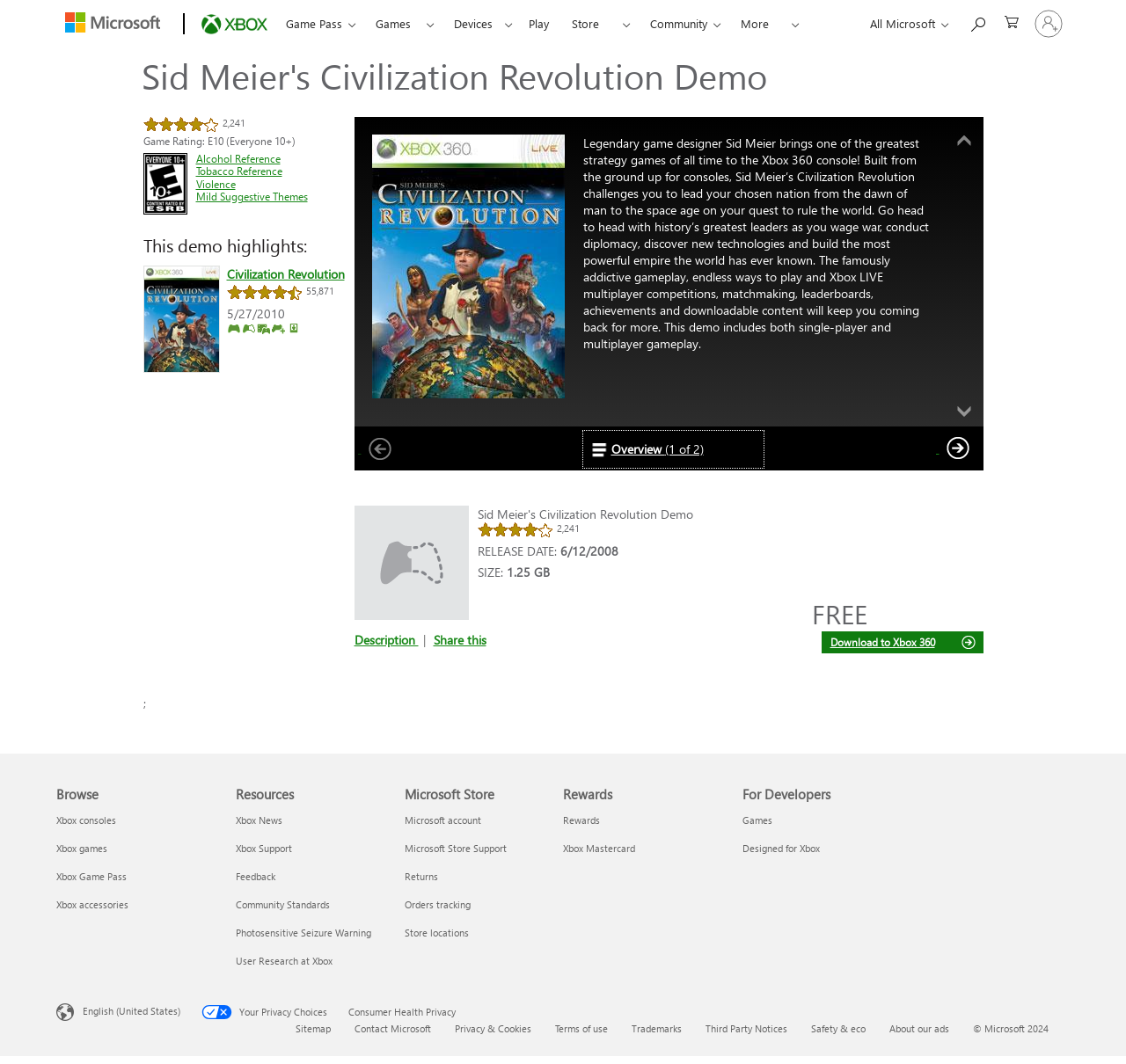Kindly provide the bounding box coordinates of the section you need to click on to fulfill the given instruction: "Download to Xbox 360 Sid Meier's Civilization Revolution Demo".

[0.729, 0.593, 0.873, 0.614]